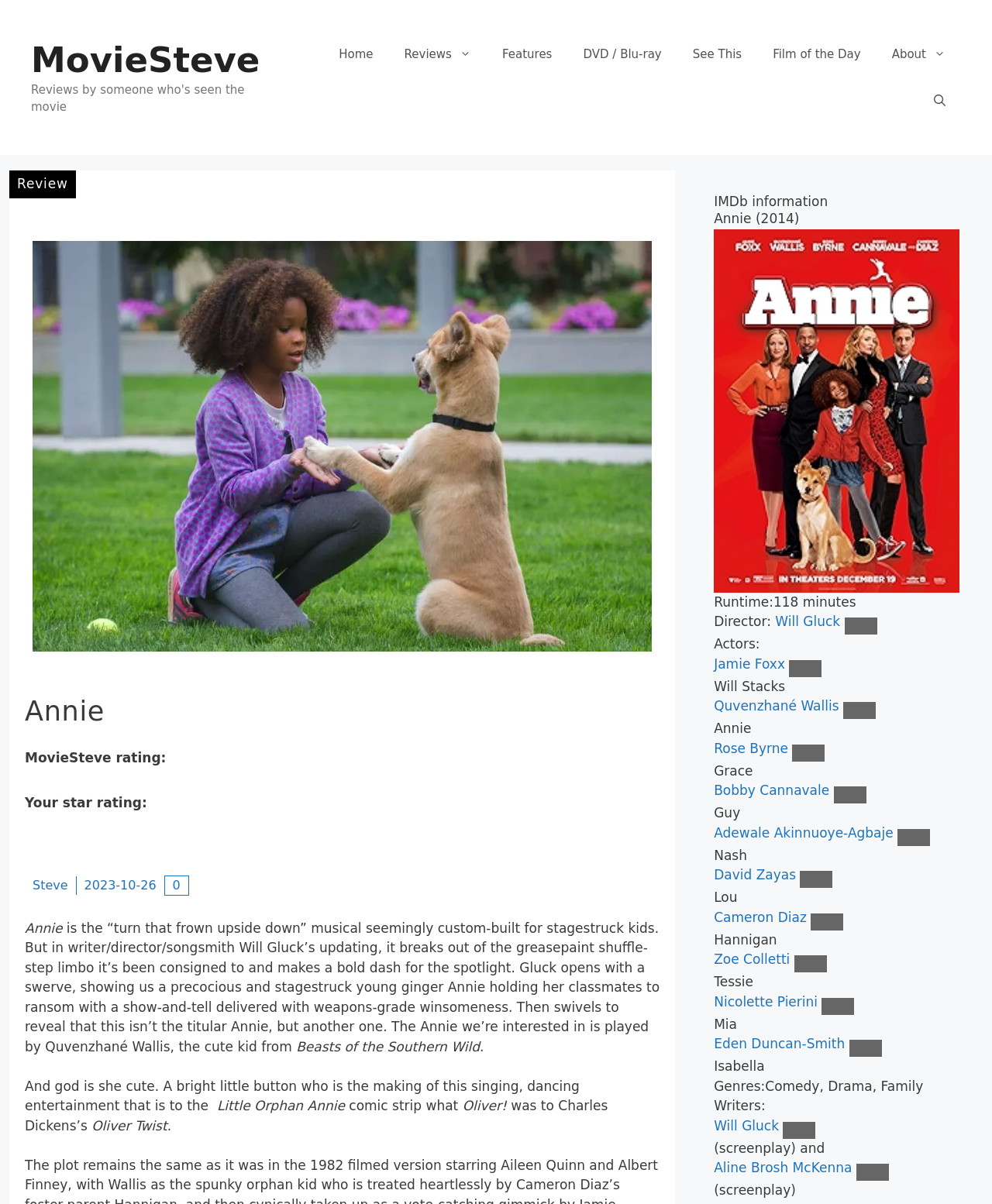Based on the element description "Film of the Day", predict the bounding box coordinates of the UI element.

[0.763, 0.026, 0.883, 0.064]